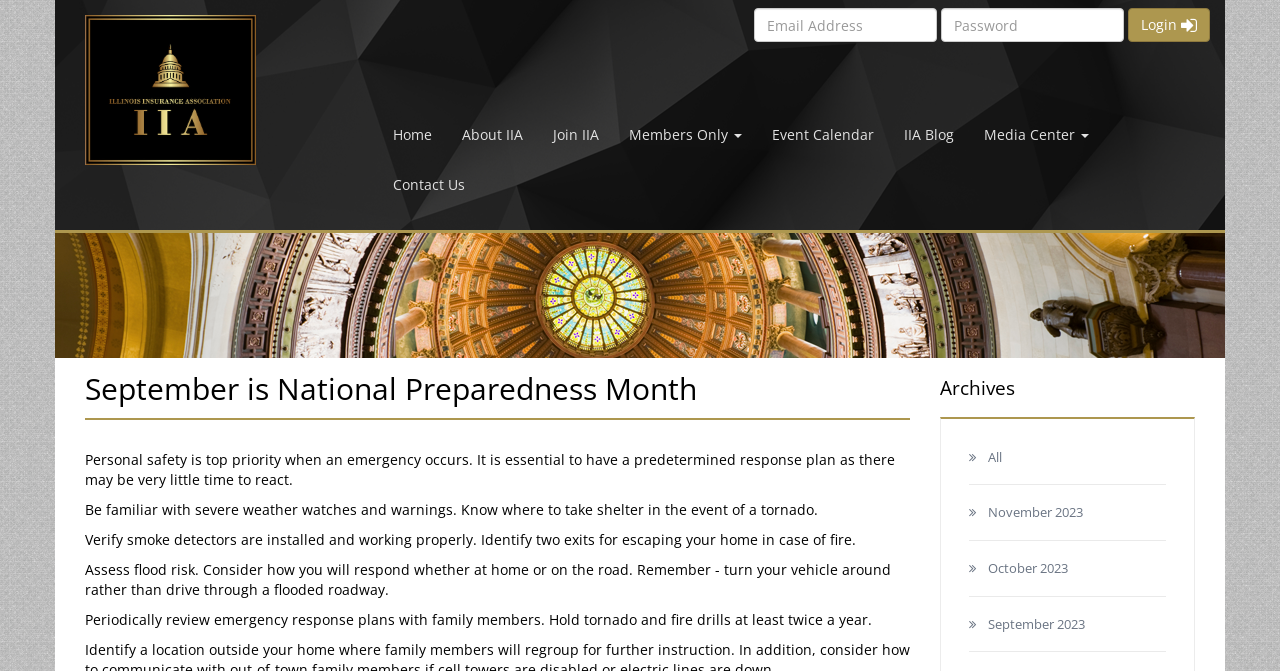How often should you hold tornado and fire drills?
Based on the image, give a one-word or short phrase answer.

Twice a year